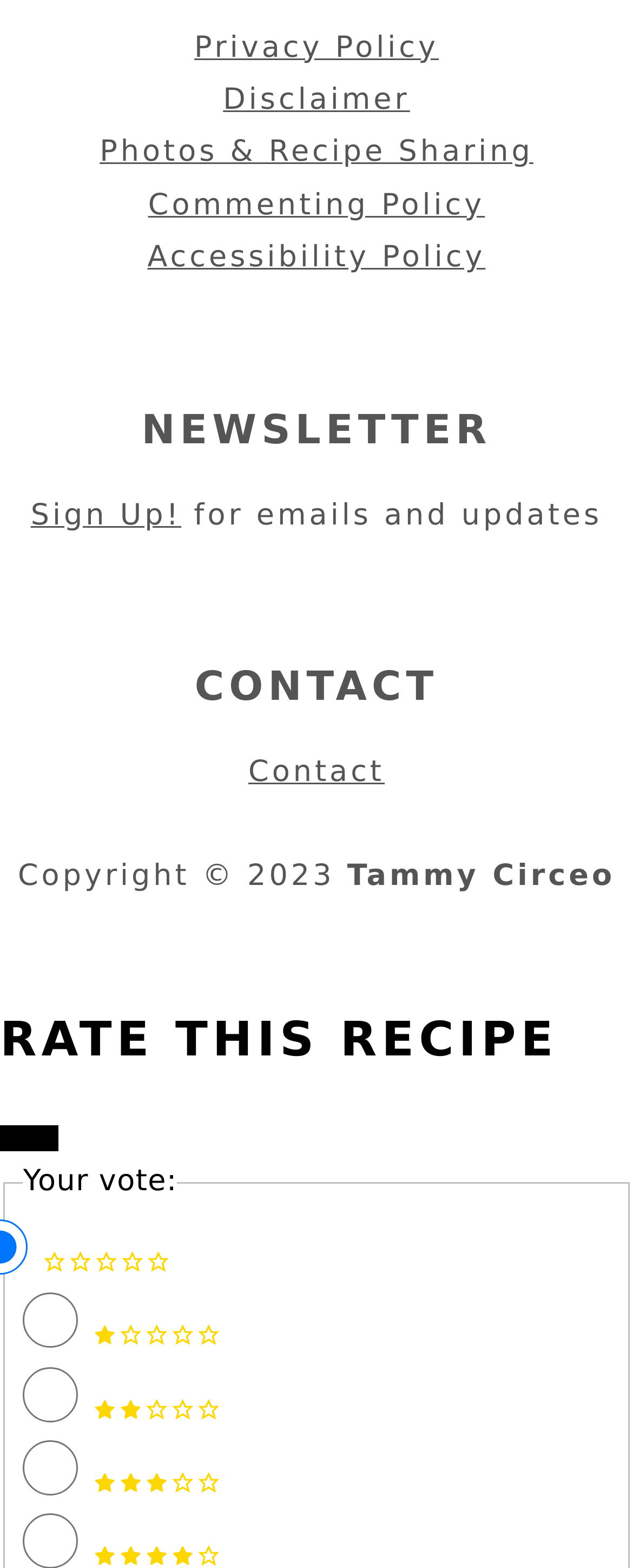What is the purpose of the 'Contact' link?
Answer the question with just one word or phrase using the image.

To contact the website owner